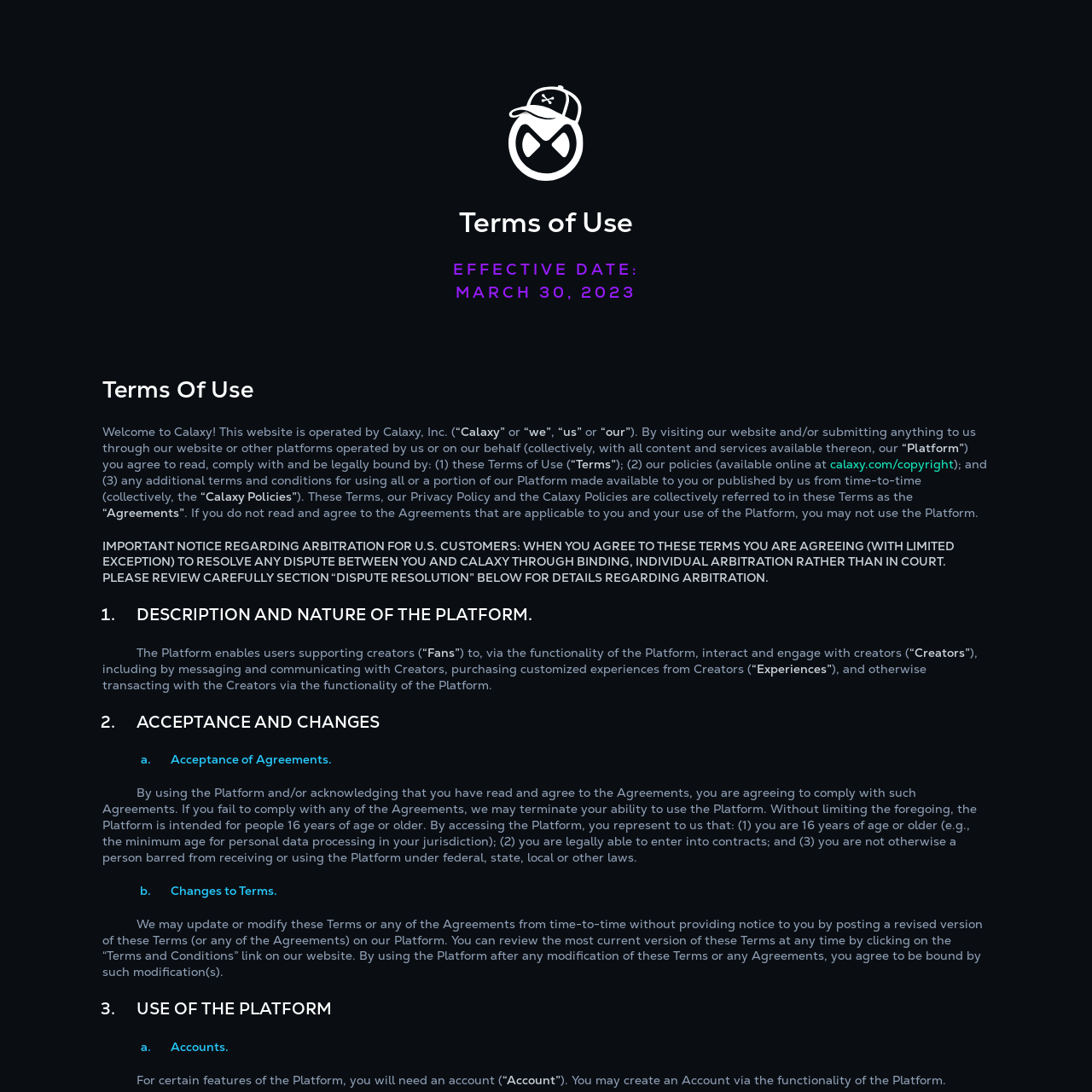Refer to the screenshot and give an in-depth answer to this question: What is the effective date of the Terms of Use?

The text explicitly states, 'EFFECTIVE DATE: MARCH 30, 2023', which indicates that the effective date of the Terms of Use is March 30, 2023.